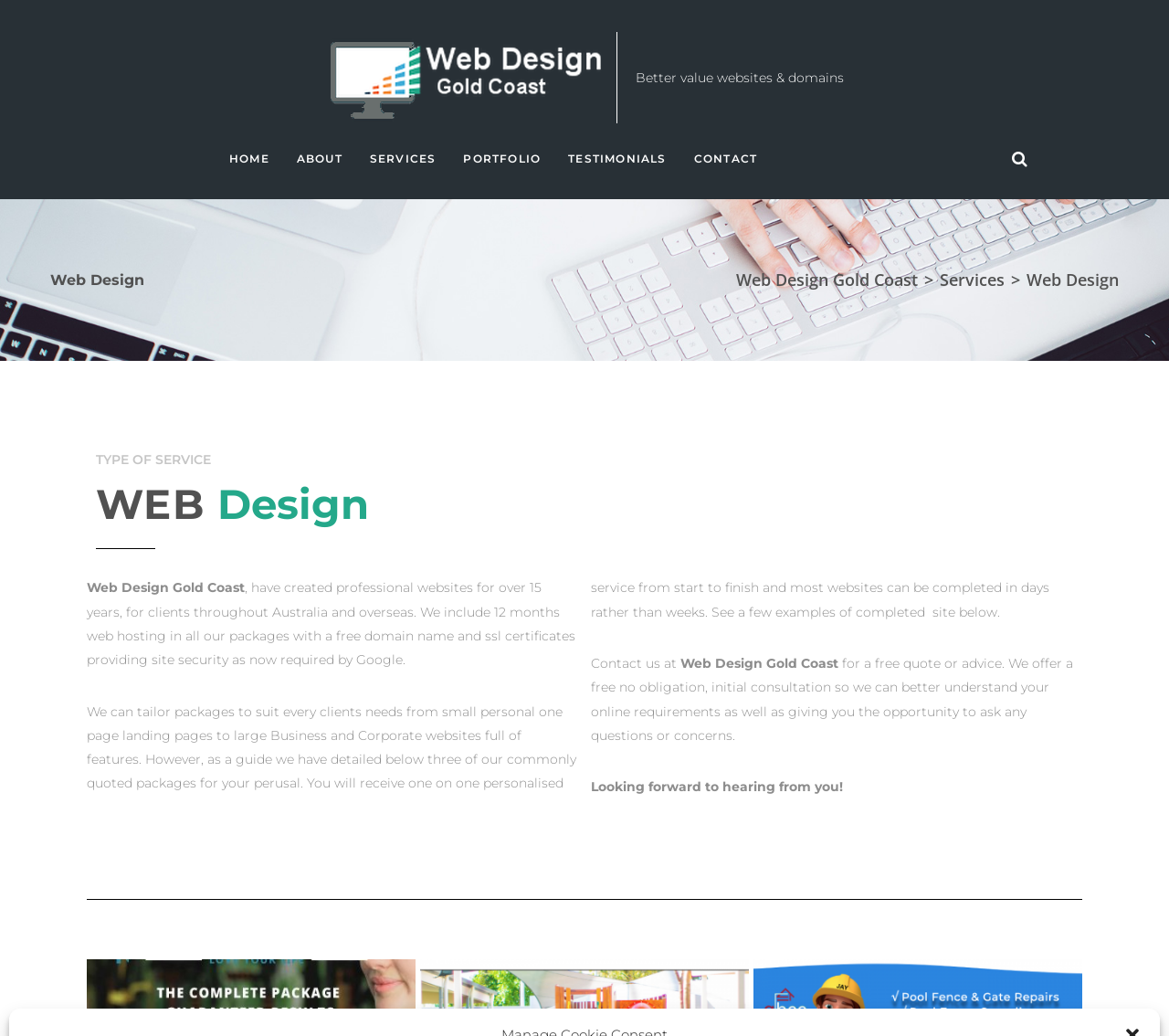Highlight the bounding box coordinates of the element you need to click to perform the following instruction: "Click on the 'SERVICES' link."

[0.394, 0.137, 0.451, 0.17]